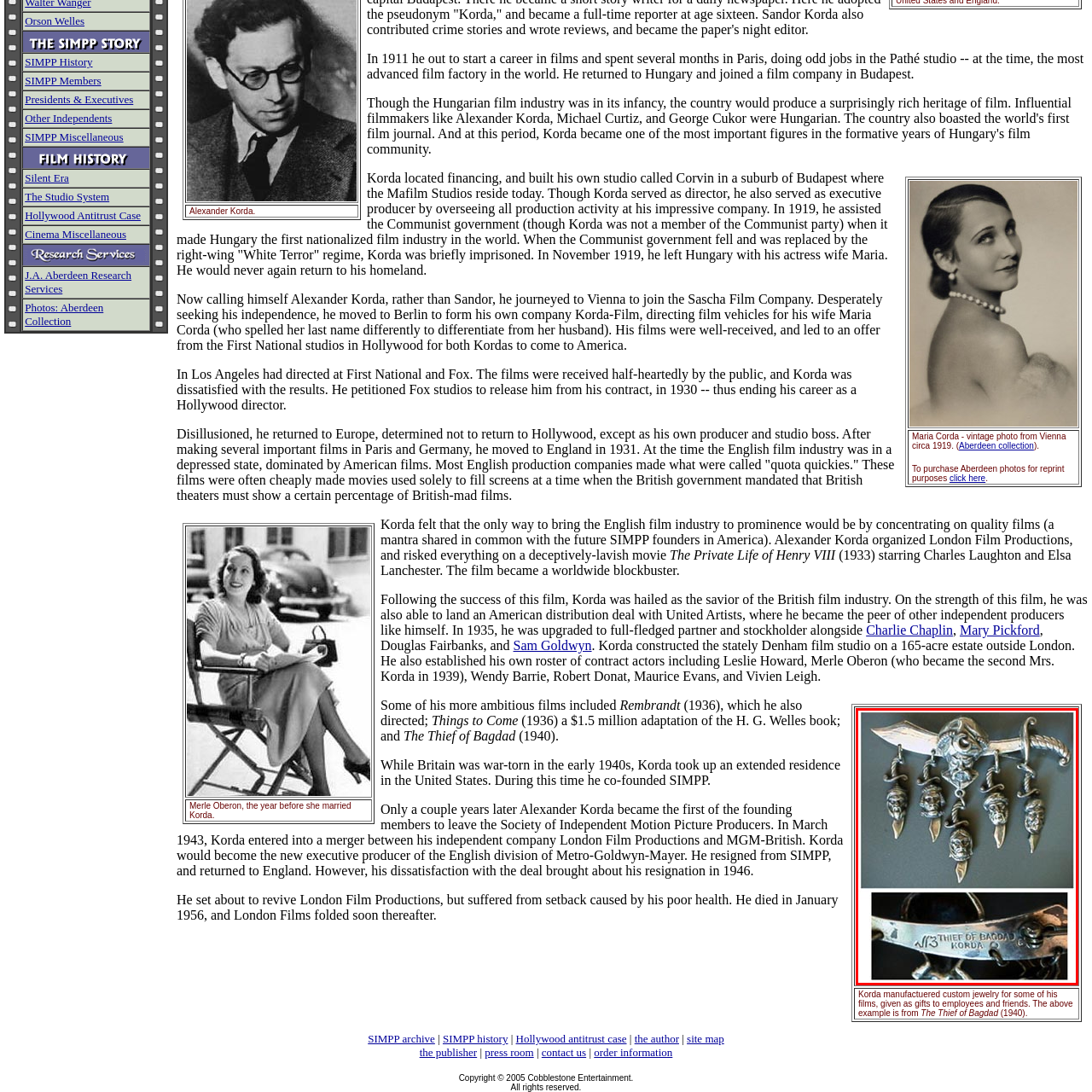What is the significance of the jewelry piece in the history of cinema?
Focus on the image inside the red bounding box and offer a thorough and detailed answer to the question.

The jewelry piece serves as a collectible that reflects the legacy of the 1940 film 'The Thief of Bagdad' in the history of cinema, which is celebrated for its groundbreaking special effects and vibrant storytelling.